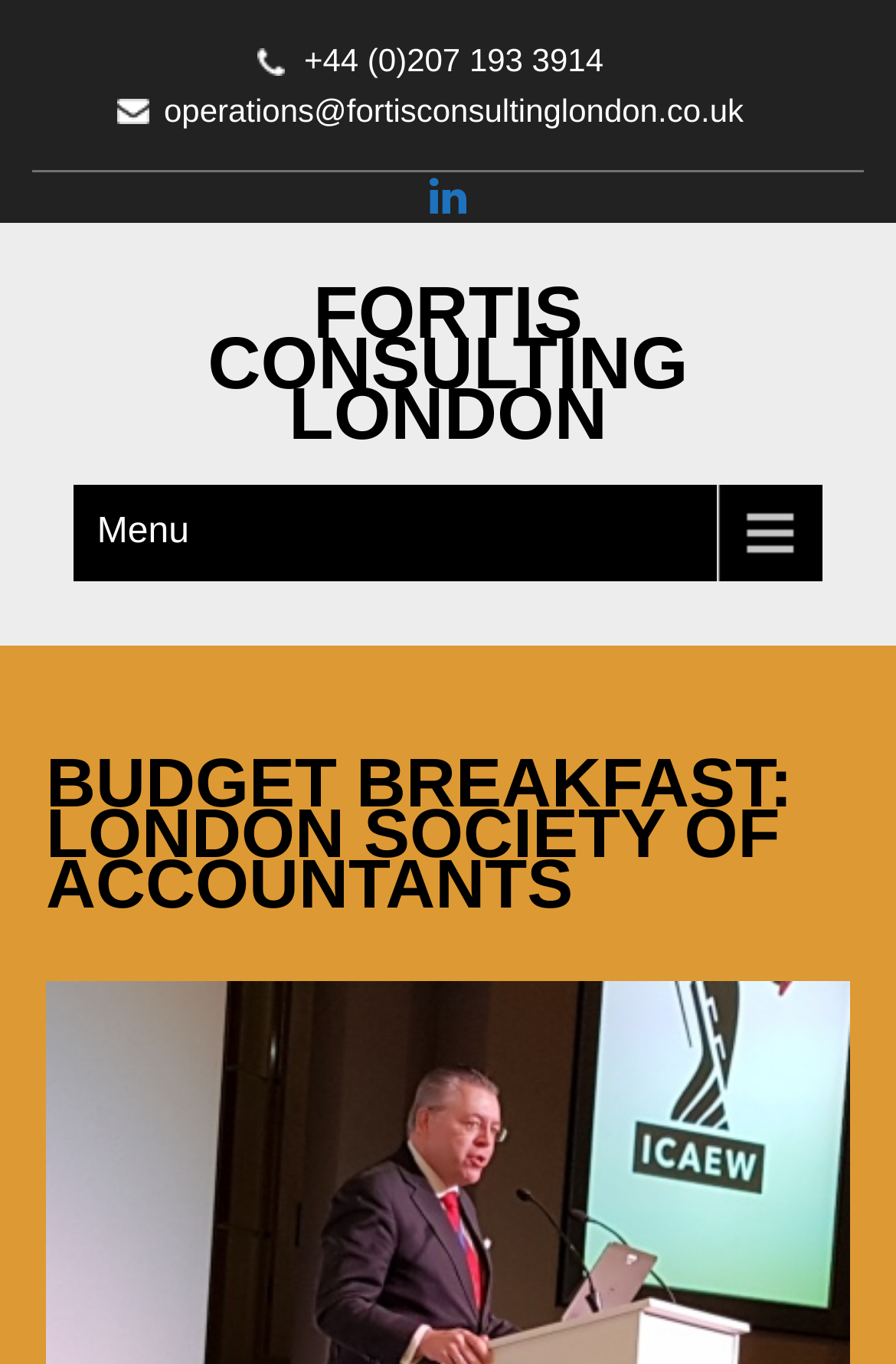Answer succinctly with a single word or phrase:
What is the phone number of Fortis Consulting London?

+44 (0)207 193 3914